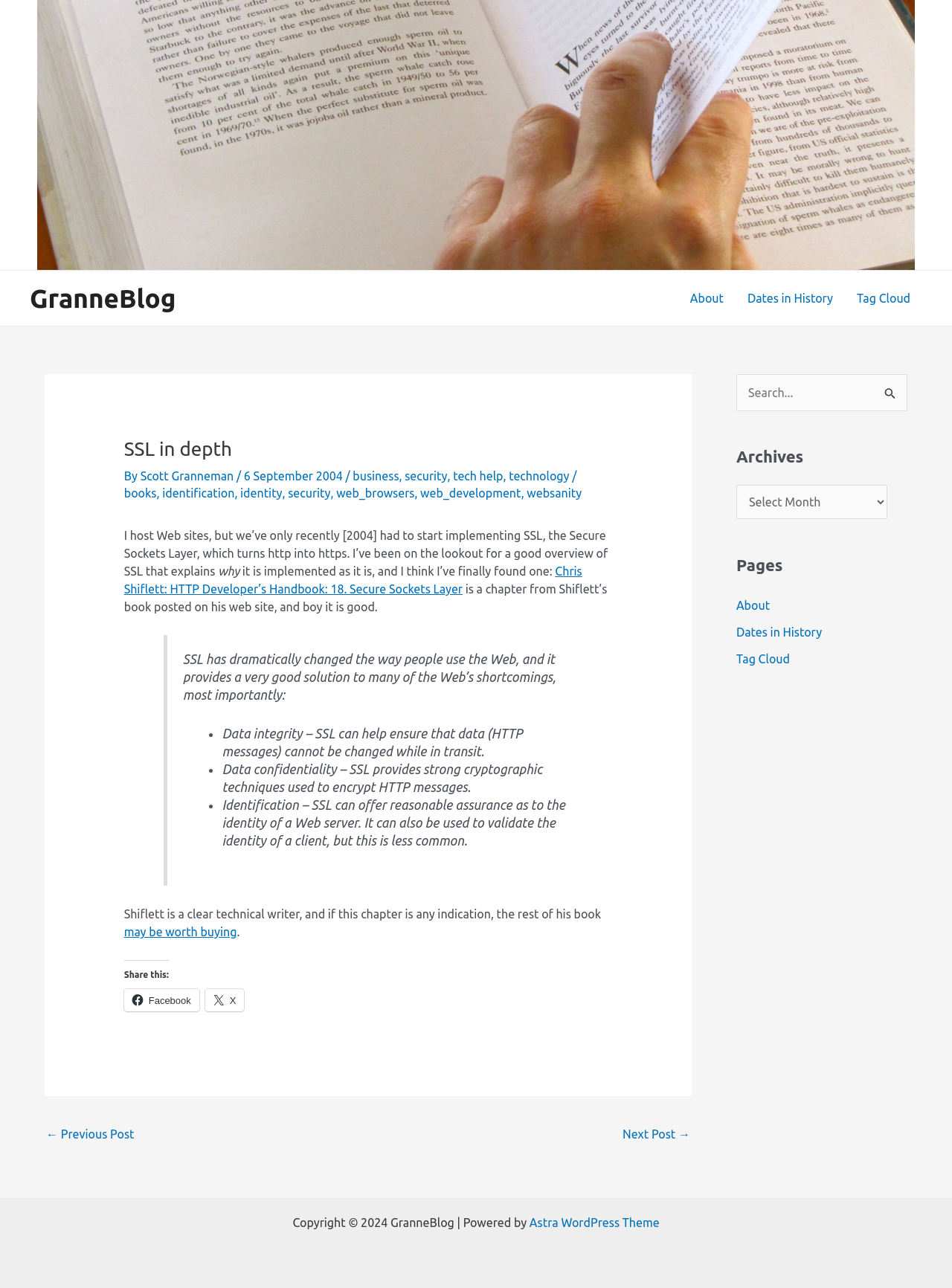Identify the bounding box coordinates of the HTML element based on this description: "may be worth buying".

[0.13, 0.718, 0.249, 0.729]